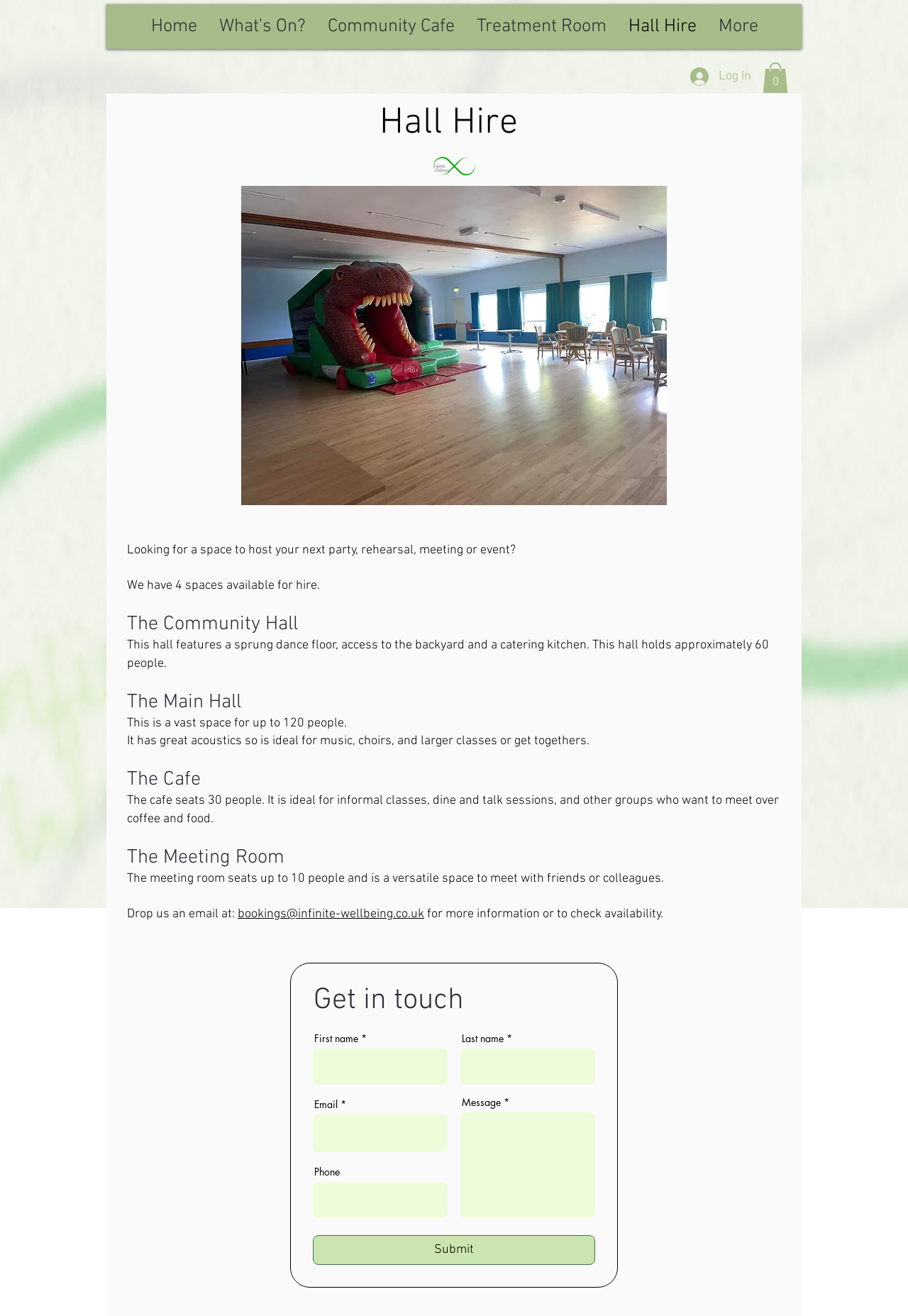What is the capacity of the Main Hall?
Please give a detailed and thorough answer to the question, covering all relevant points.

The webpage states that 'This is a vast space for up to 120 people.' in the description of the Main Hall, which indicates that the capacity of the Main Hall is 120 people.